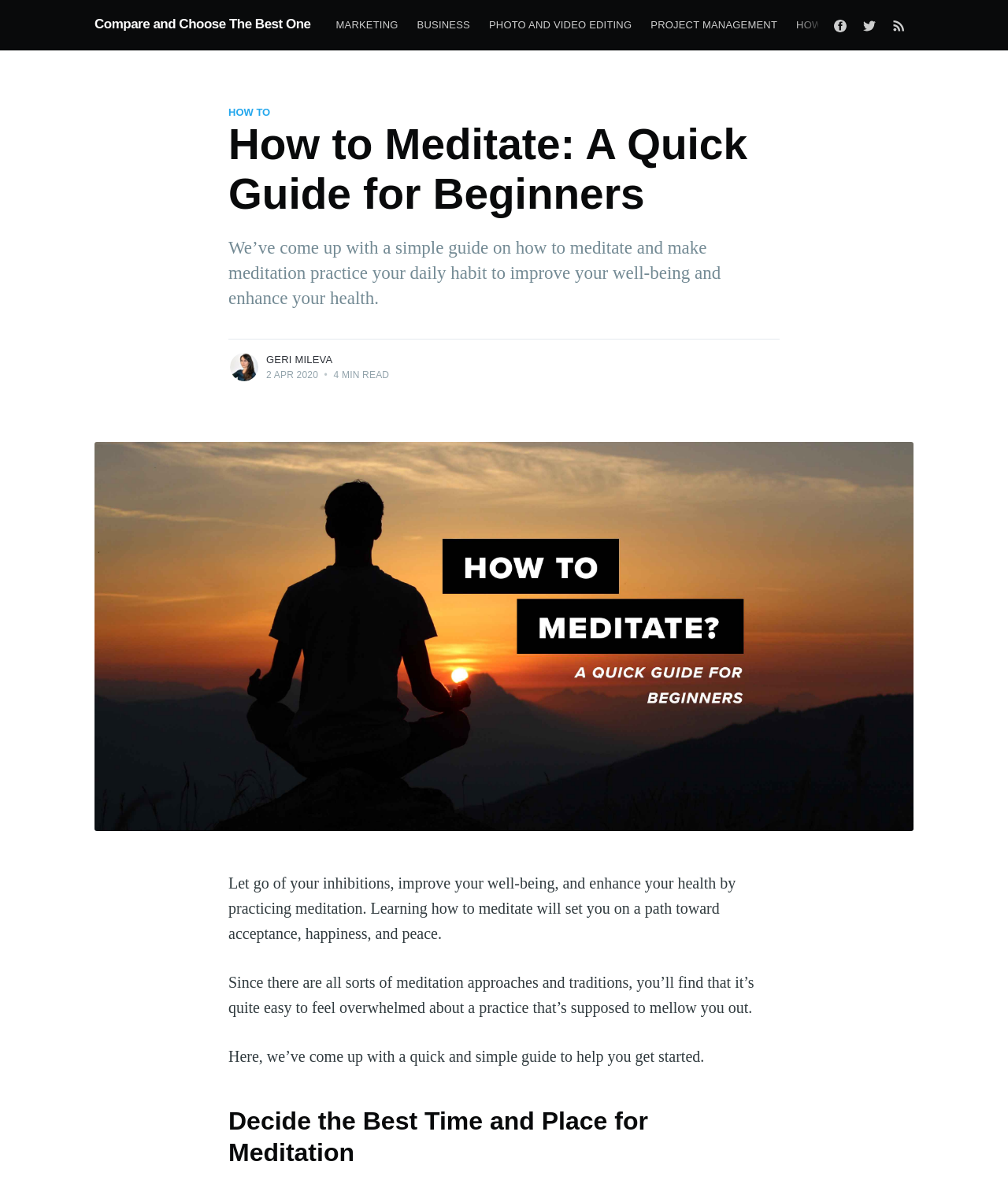Please predict the bounding box coordinates of the element's region where a click is necessary to complete the following instruction: "Read more posts by Geri Mileva". The coordinates should be represented by four float numbers between 0 and 1, i.e., [left, top, right, bottom].

[0.166, 0.271, 0.219, 0.282]